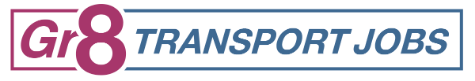Create a detailed narrative of what is happening in the image.

The image displays the logo of "Gr8 Transport Jobs," featuring a modern design with the text prominently displayed. The logo incorporates the phrase "Gr8," stylized in a vibrant maroon color, followed by "TRANSPORT JOBS" written in a bold blue font. This logo serves as an essential visual element for the Gr8 Transport Jobs platform, which focuses on job opportunities in the transport sector, making it easily recognizable for users seeking employment in this field. The clean and professional design reflects the platform's commitment to providing quality job services.